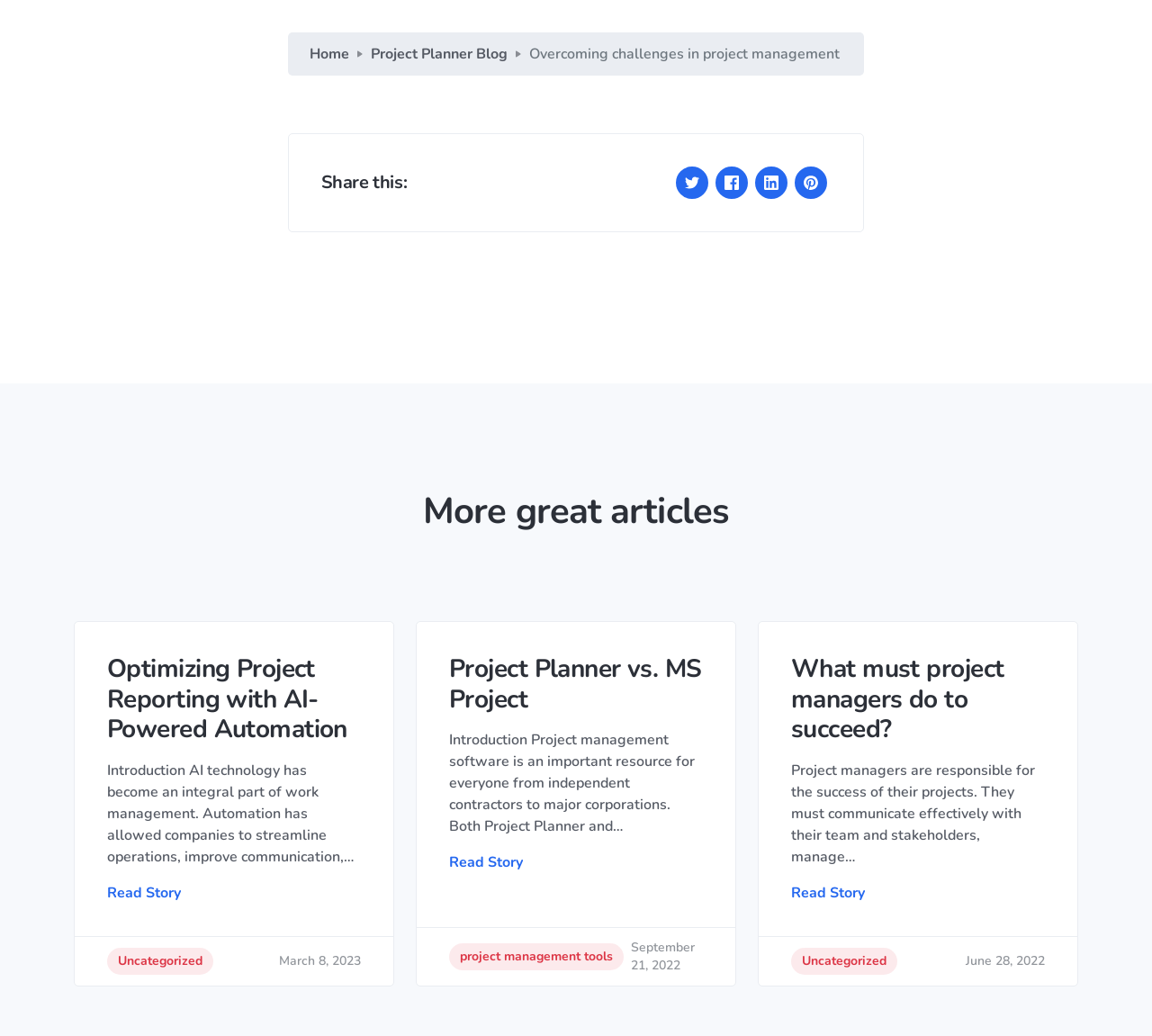Respond to the following query with just one word or a short phrase: 
What is the title of the first article?

Optimizing Project Reporting with AI-Powered Automation